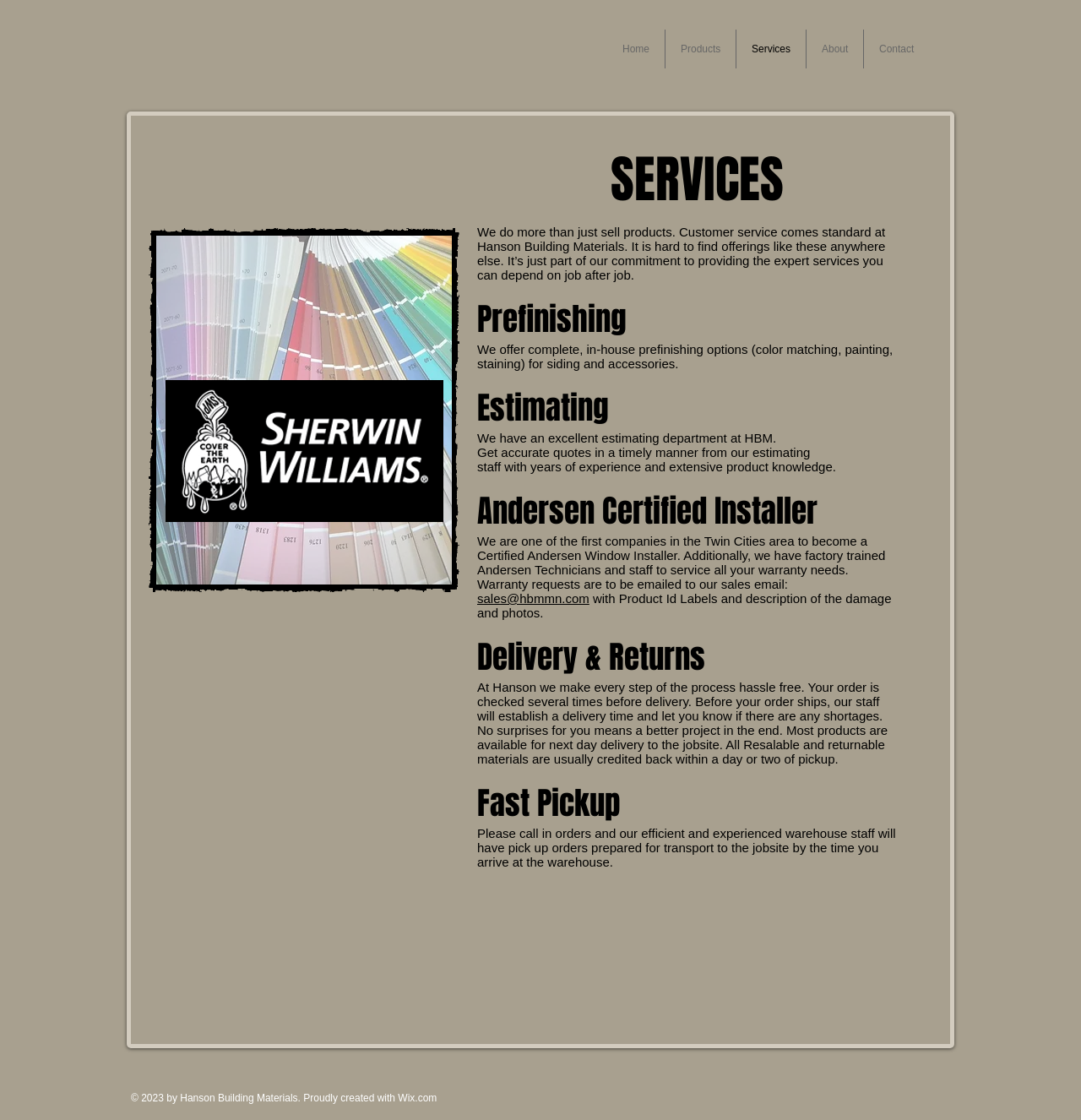Explain the features and main sections of the webpage comprehensively.

The webpage is about the services offered by Hanson Building Materials. At the top, there is a navigation bar with links to different sections of the website, including Home, Products, Services, About, and Contact. 

Below the navigation bar, there is a main section that takes up most of the page. On the left side of this section, there are two images: one of a paint oven and another of the Sherwin-Williams logo. 

To the right of the images, there is a block of text that describes the company's commitment to customer service. Below this text, there are several sections that outline the different services offered by Hanson Building Materials. These sections include Prefinishing, Estimating, Andersen Certified Installer, Delivery & Returns, and Fast Pickup. Each section has a heading and a brief description of the service.

At the bottom of the page, there is a footer section that contains copyright information, a link to the website's creator, and a social media bar.